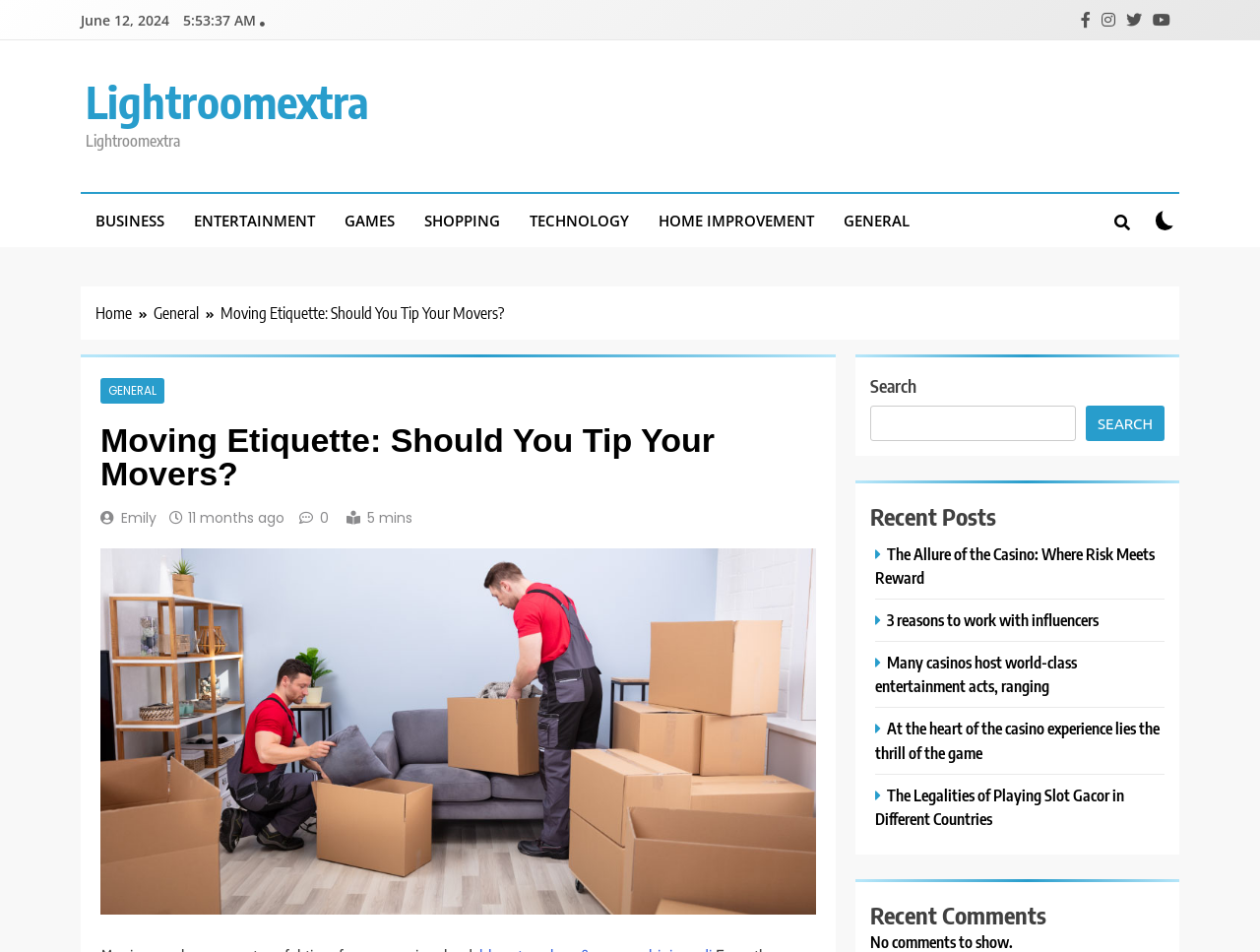What is the category of the article?
Please use the visual content to give a single word or phrase answer.

HOME IMPROVEMENT